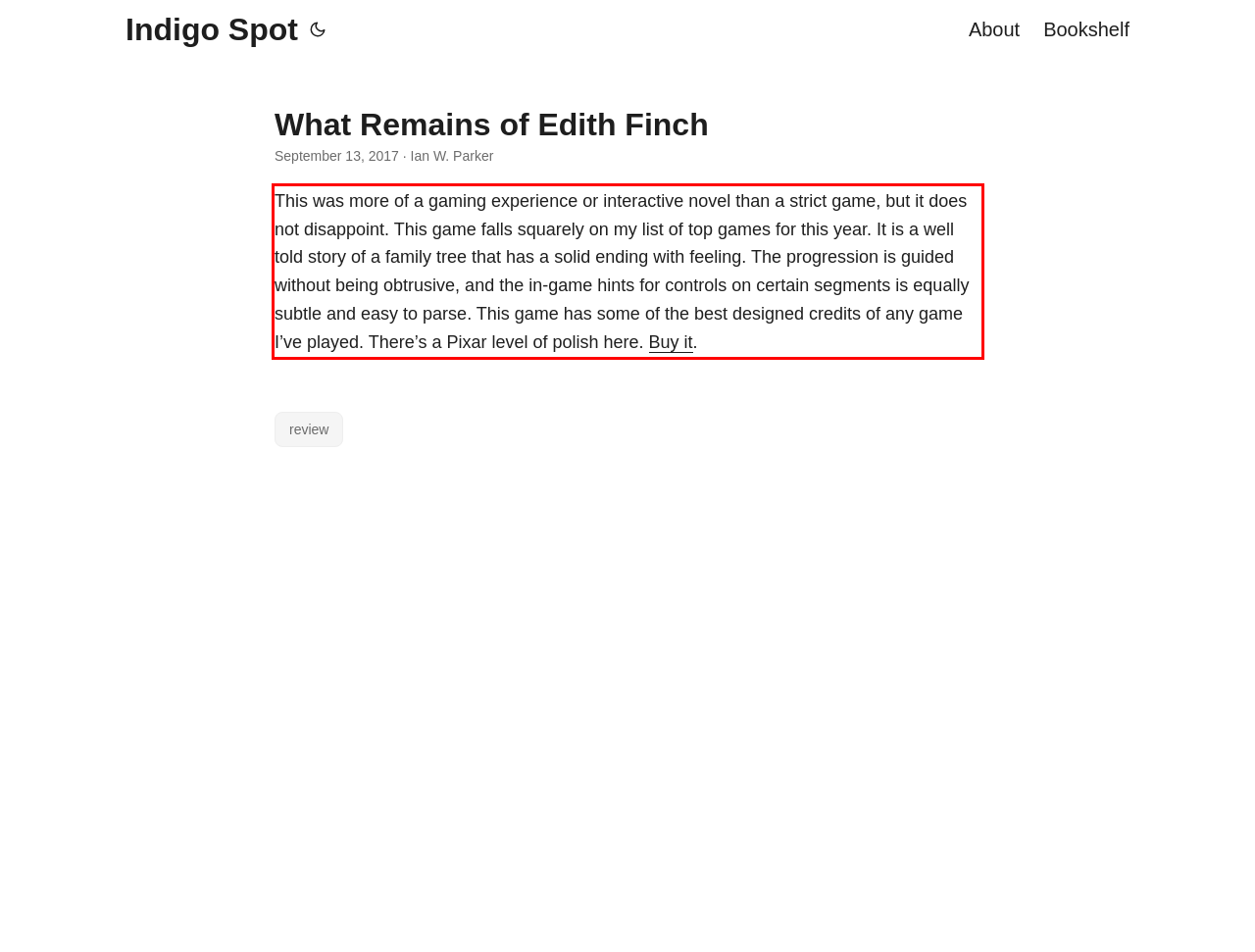Please analyze the provided webpage screenshot and perform OCR to extract the text content from the red rectangle bounding box.

This was more of a gaming experience or interactive novel than a strict game, but it does not disappoint. This game falls squarely on my list of top games for this year. It is a well told story of a family tree that has a solid ending with feeling. The progression is guided without being obtrusive, and the in-game hints for controls on certain segments is equally subtle and easy to parse. This game has some of the best designed credits of any game I’ve played. There’s a Pixar level of polish here. Buy it.